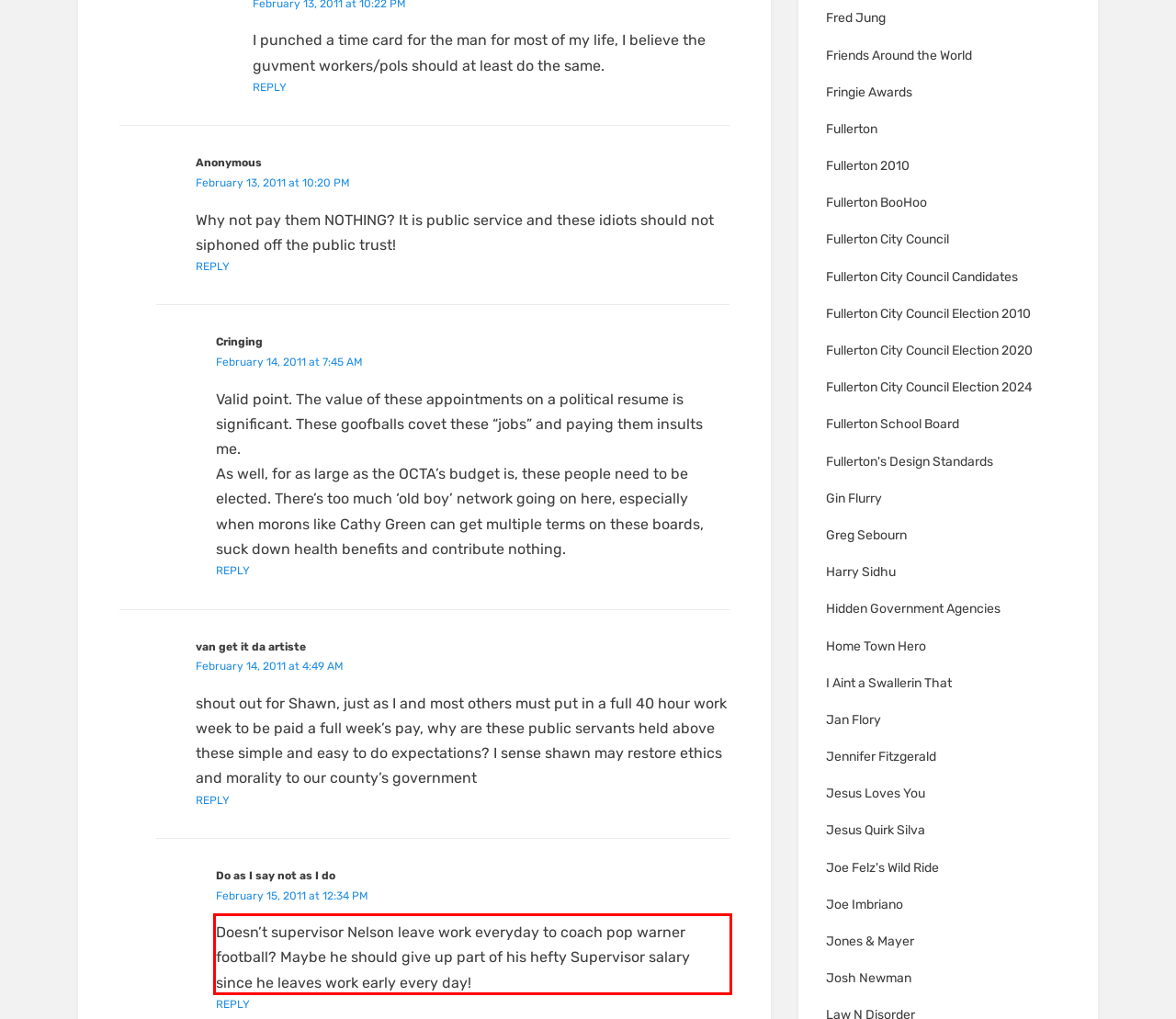Using the webpage screenshot, recognize and capture the text within the red bounding box.

Doesn’t supervisor Nelson leave work everyday to coach pop warner football? Maybe he should give up part of his hefty Supervisor salary since he leaves work early every day!